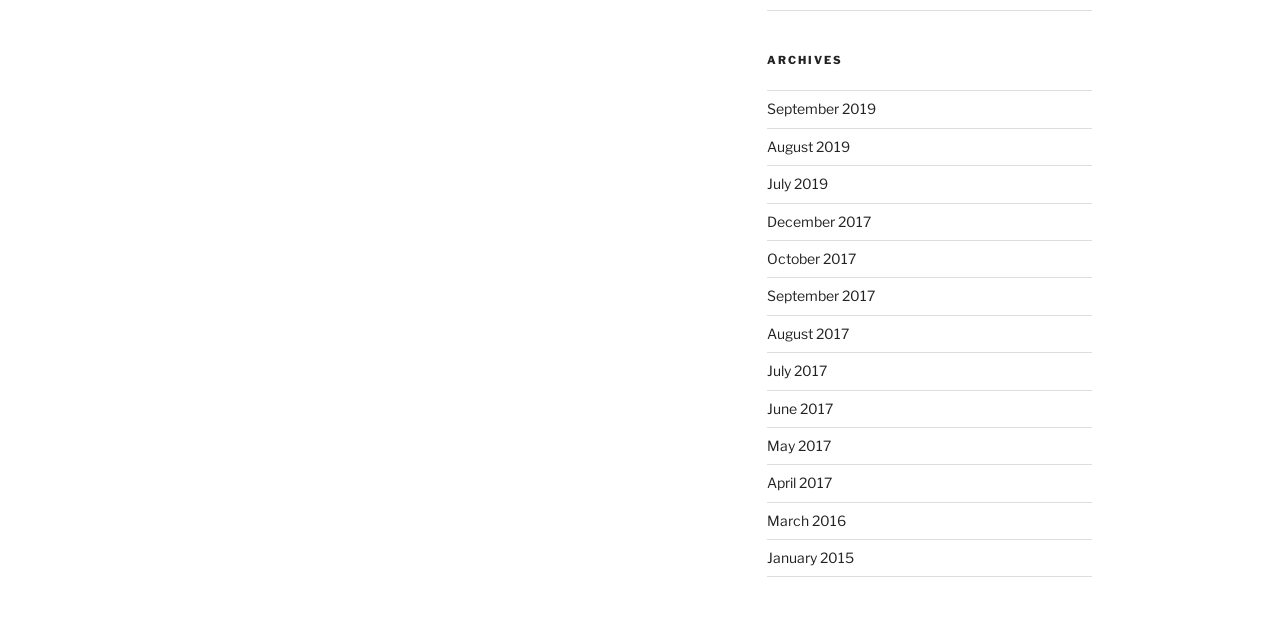Answer the following inquiry with a single word or phrase:
What is the latest month listed in the archives?

September 2019